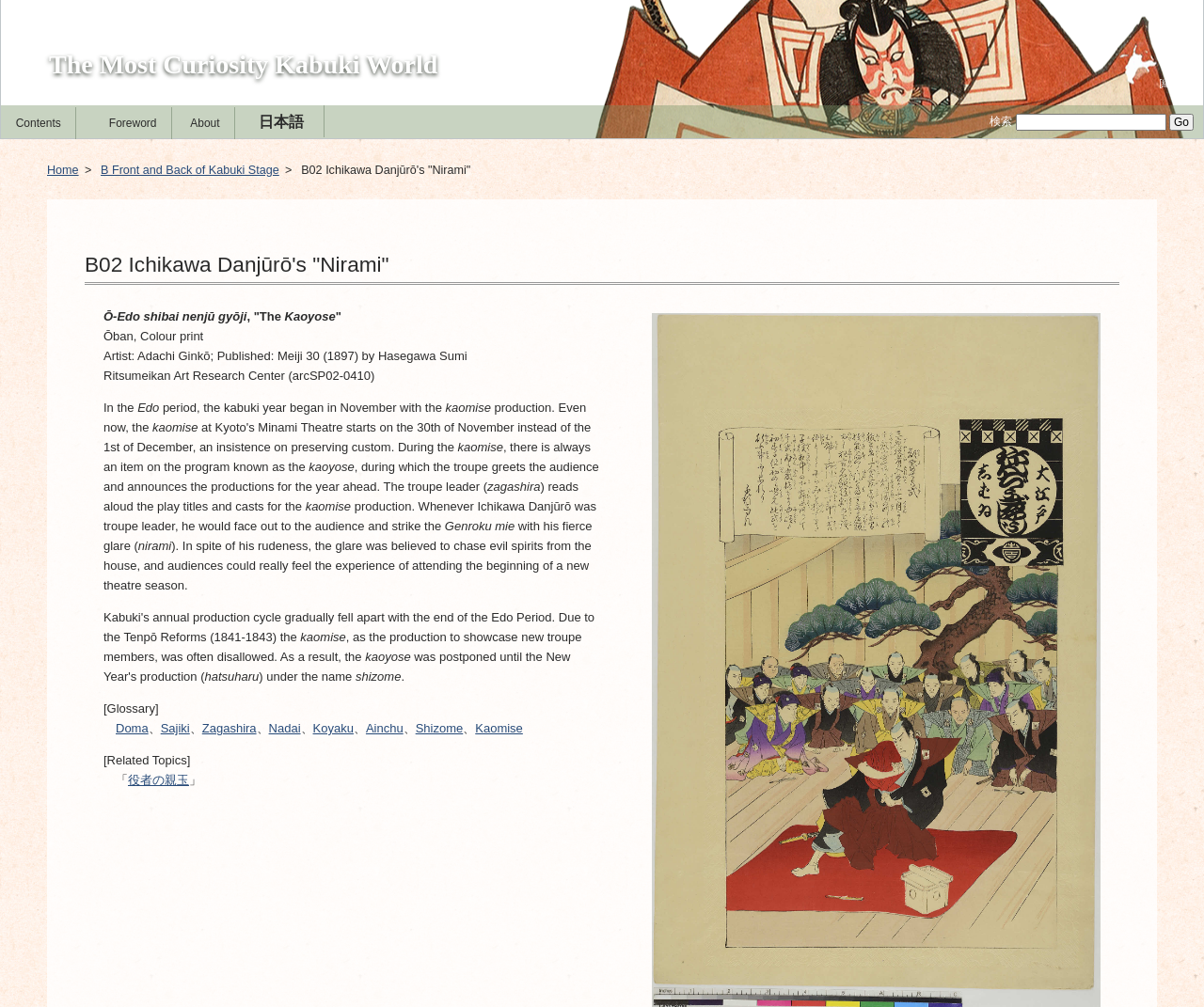Pinpoint the bounding box coordinates for the area that should be clicked to perform the following instruction: "Click the 'Home' link".

[0.039, 0.162, 0.065, 0.175]